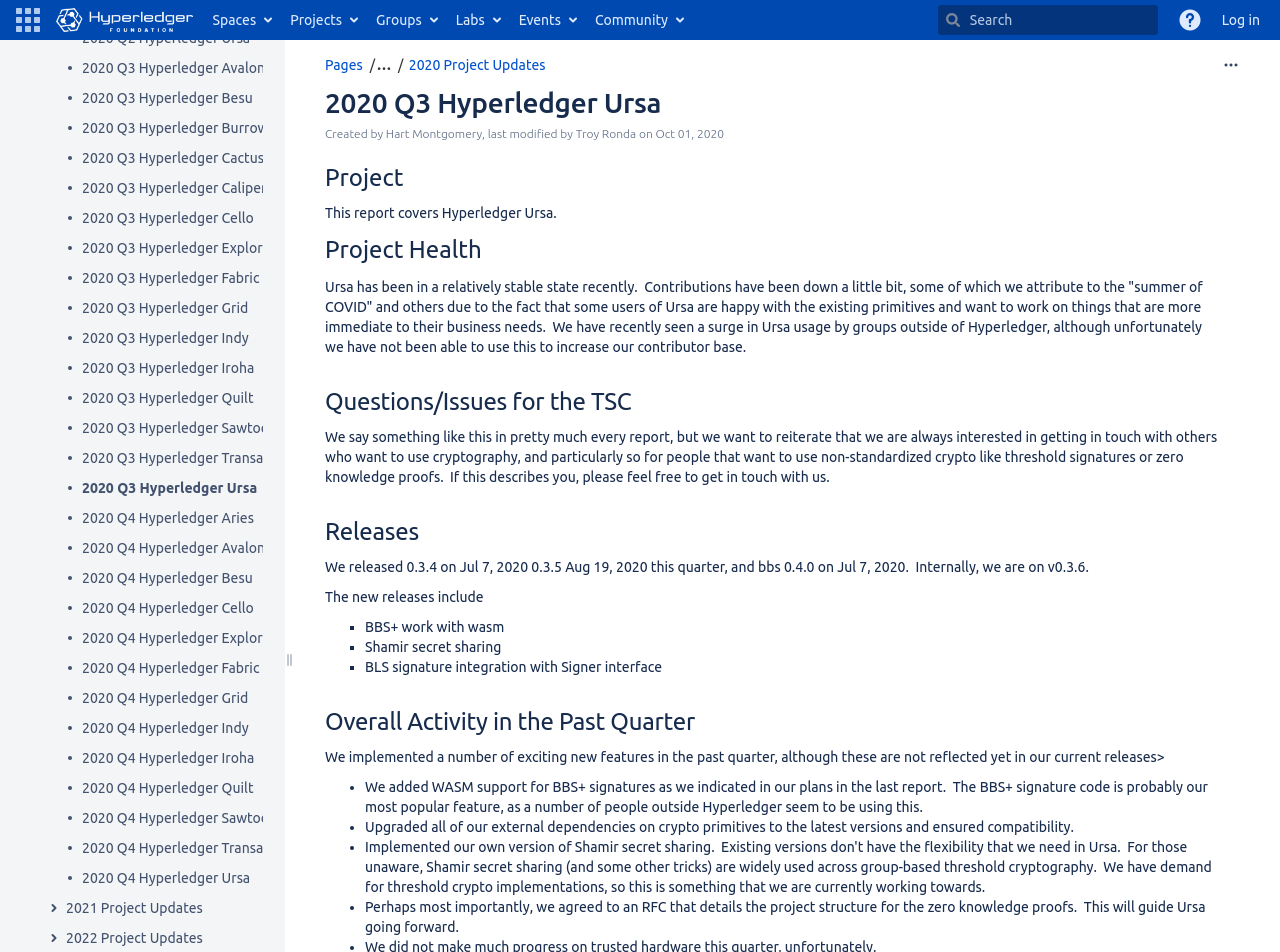Answer the question with a brief word or phrase:
What is the current version of the project?

v0.3.6